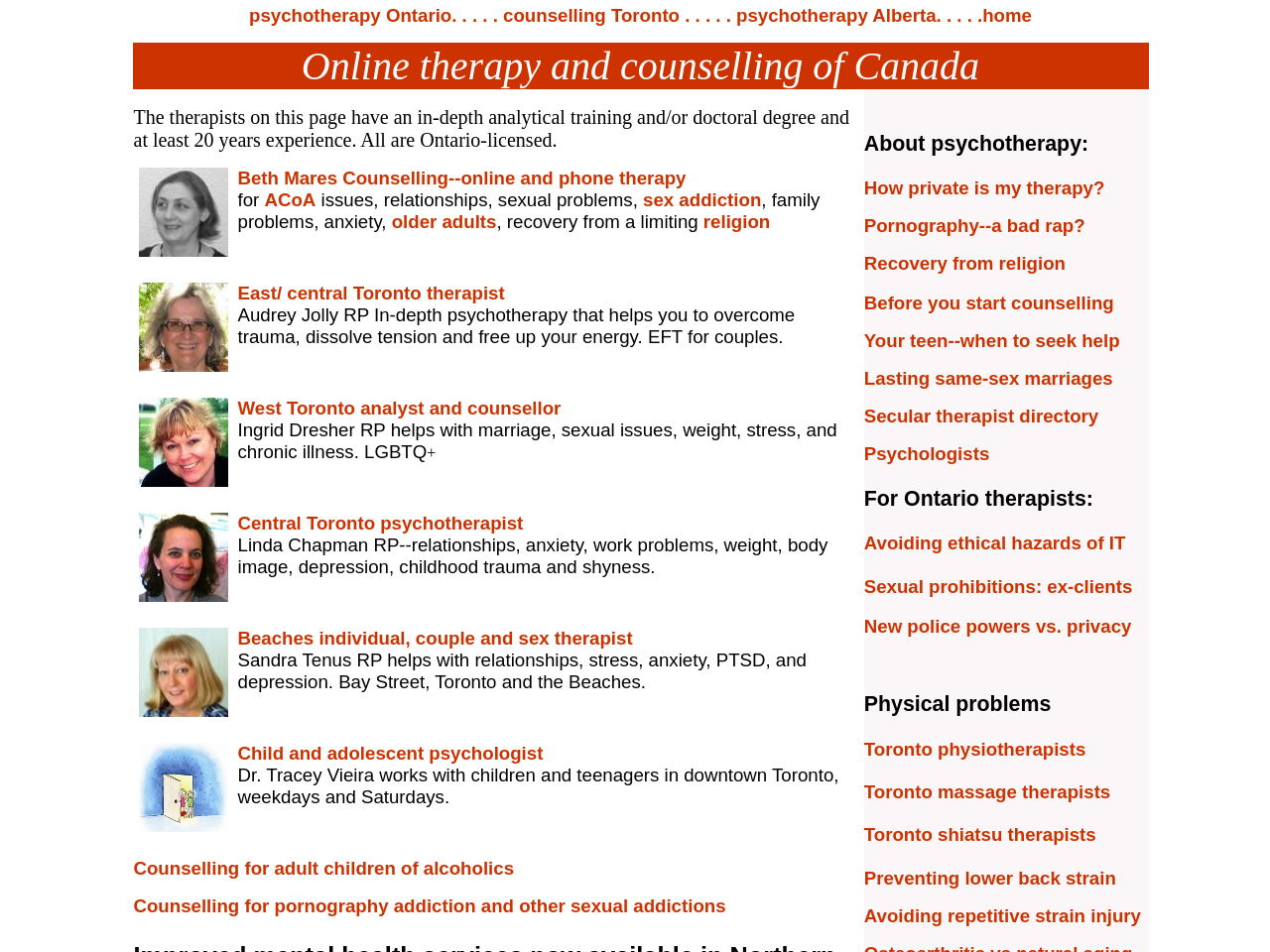Please identify the bounding box coordinates of the element's region that I should click in order to complete the following instruction: "Learn about East central Toronto therapist". The bounding box coordinates consist of four float numbers between 0 and 1, i.e., [left, top, right, bottom].

[0.187, 0.297, 0.397, 0.319]